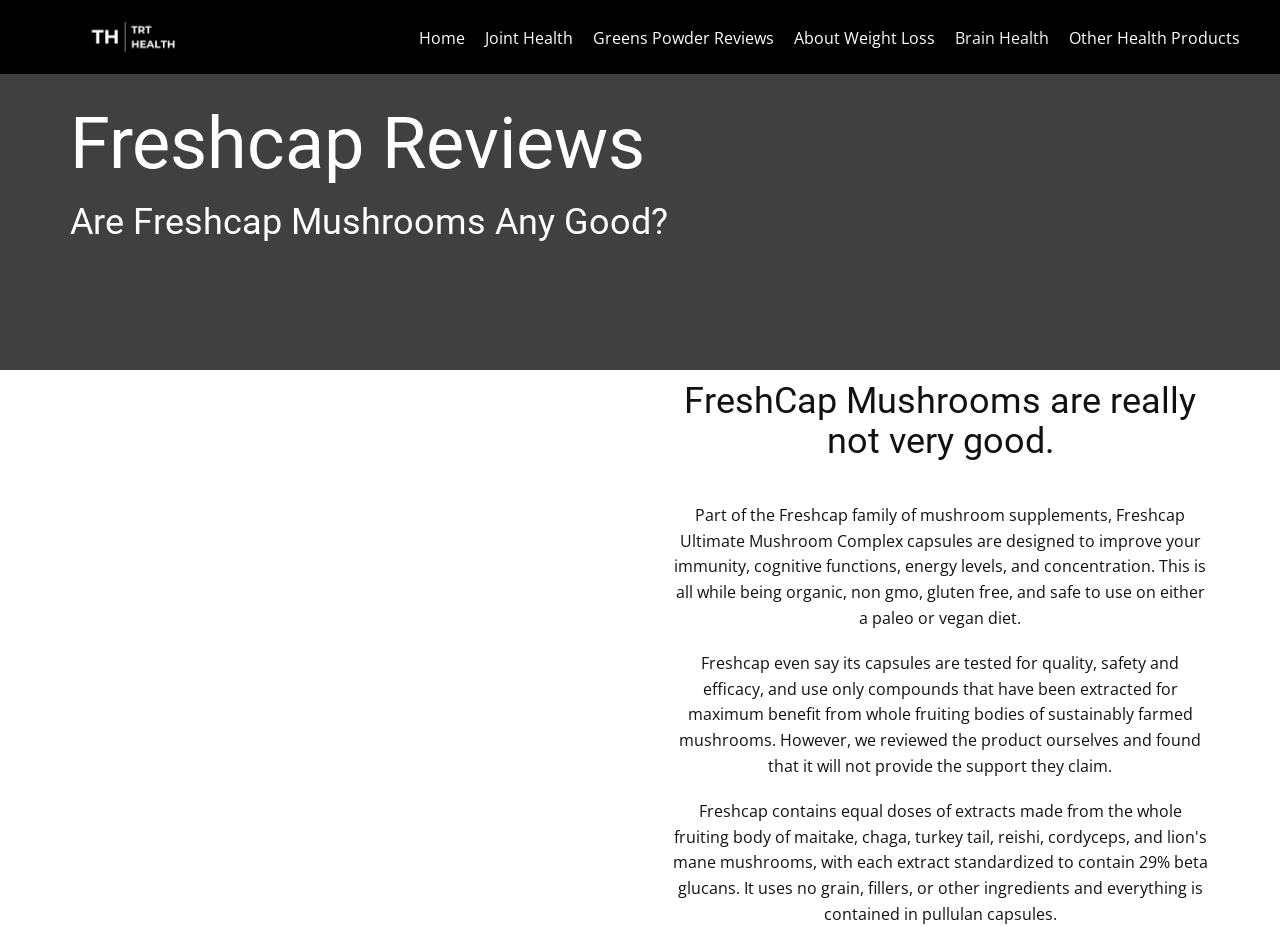Provide the bounding box coordinates for the specified HTML element described in this description: "Joint Health". The coordinates should be four float numbers ranging from 0 to 1, in the format [left, top, right, bottom].

[0.379, 0.021, 0.448, 0.06]